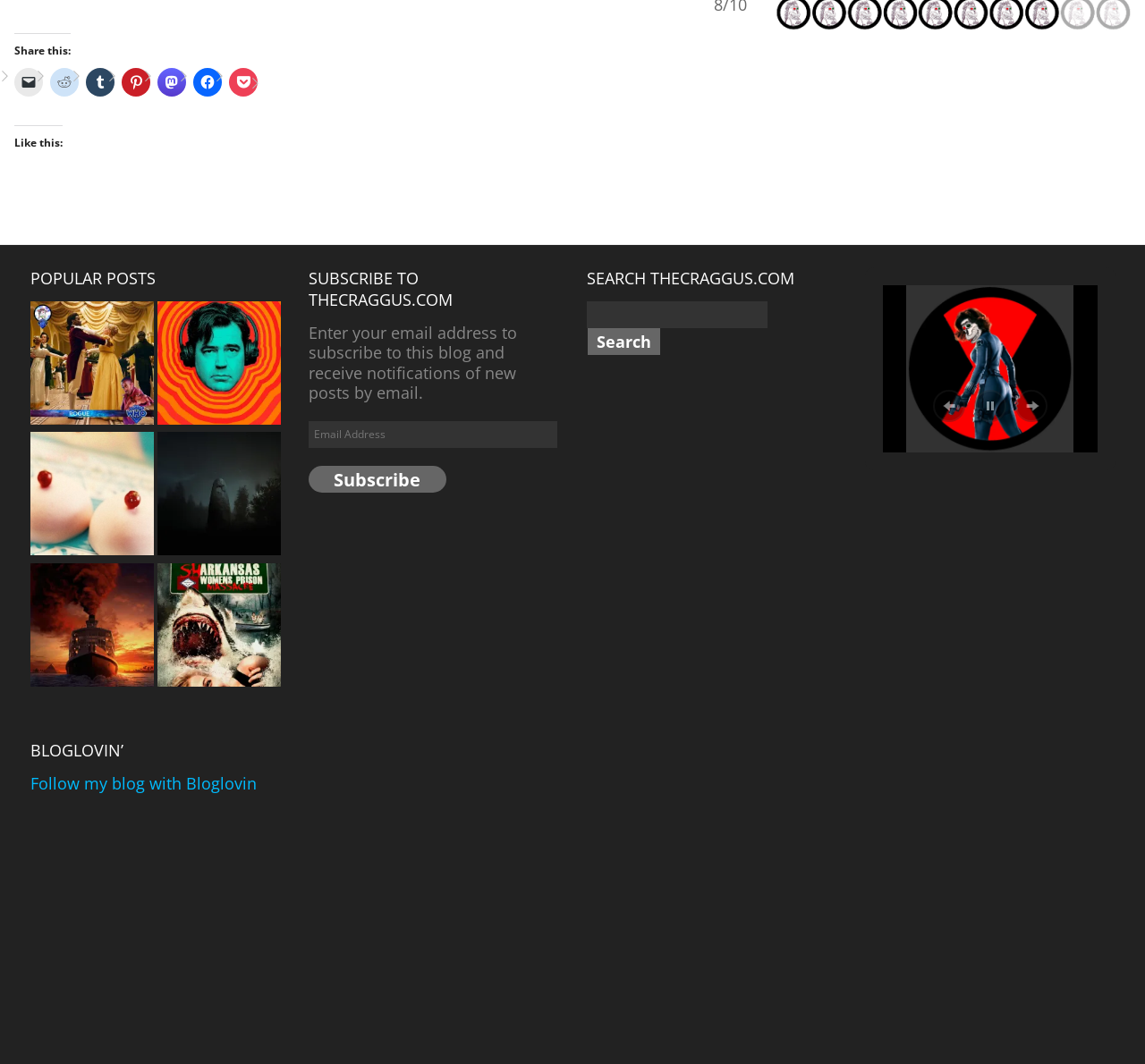What is the function of the search bar?
Using the visual information, answer the question in a single word or phrase.

Search blog posts